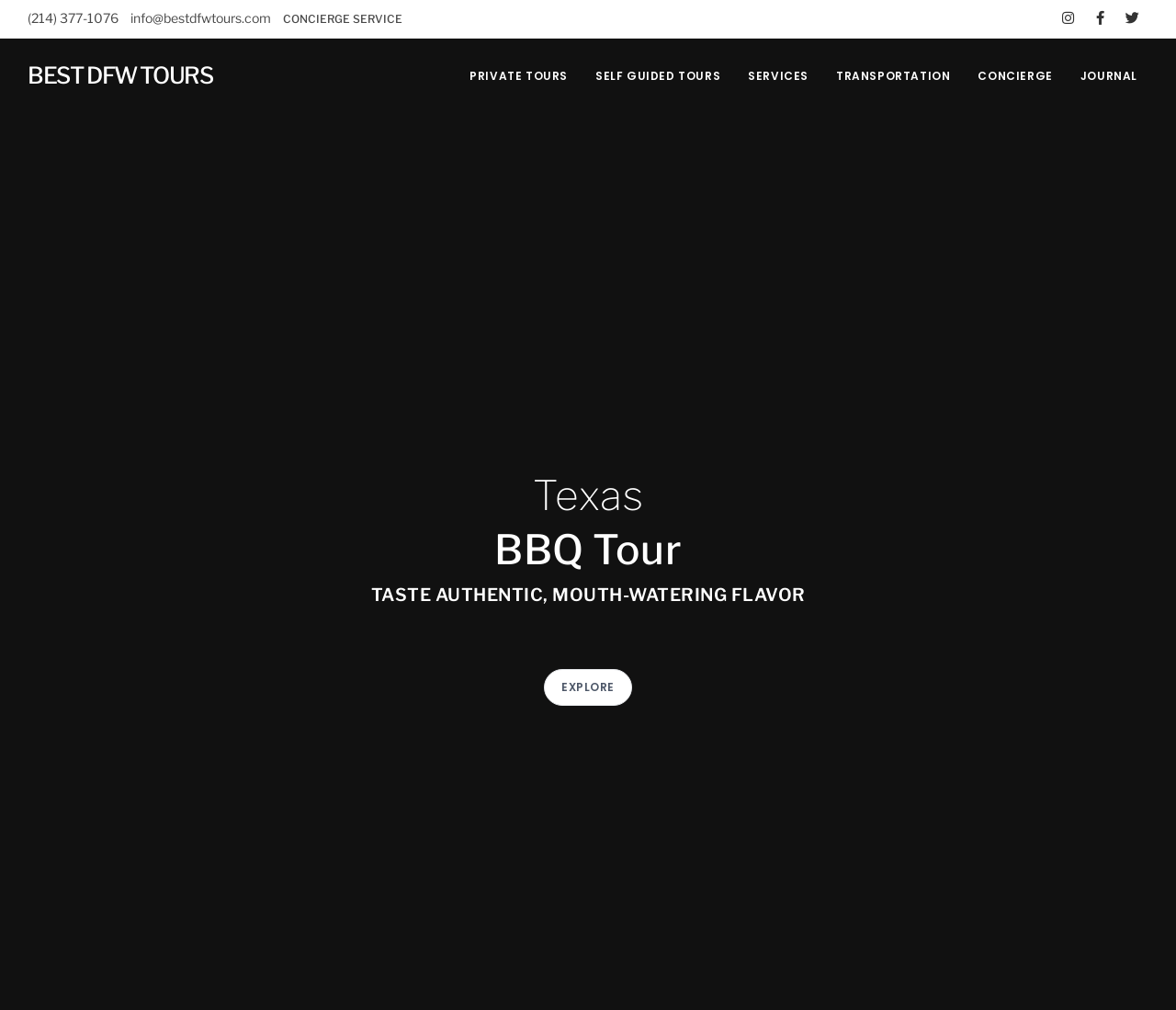Please specify the bounding box coordinates of the clickable region to carry out the following instruction: "visit concierge service". The coordinates should be four float numbers between 0 and 1, in the format [left, top, right, bottom].

[0.241, 0.001, 0.342, 0.037]